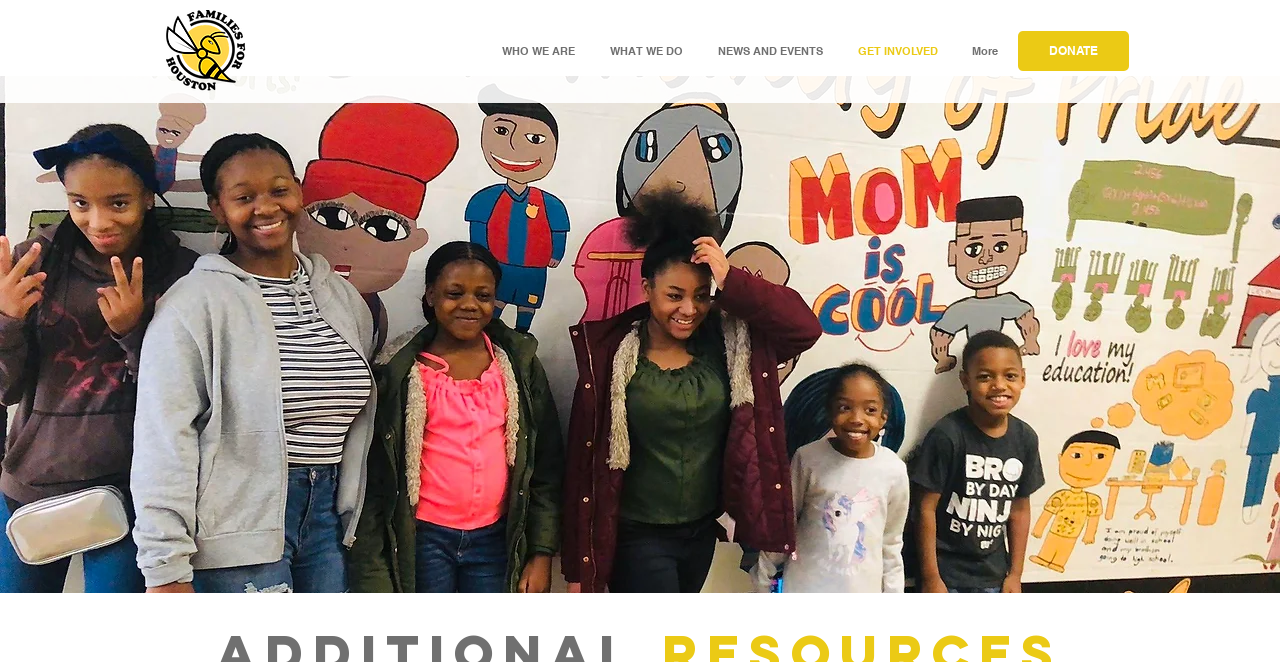Is there a 'DONATE' button on the webpage?
Give a comprehensive and detailed explanation for the question.

Yes, there is a 'DONATE' button on the webpage, which is located at the top right corner of the webpage, next to the main navigation menu. It is a separate link from the main navigation menu.